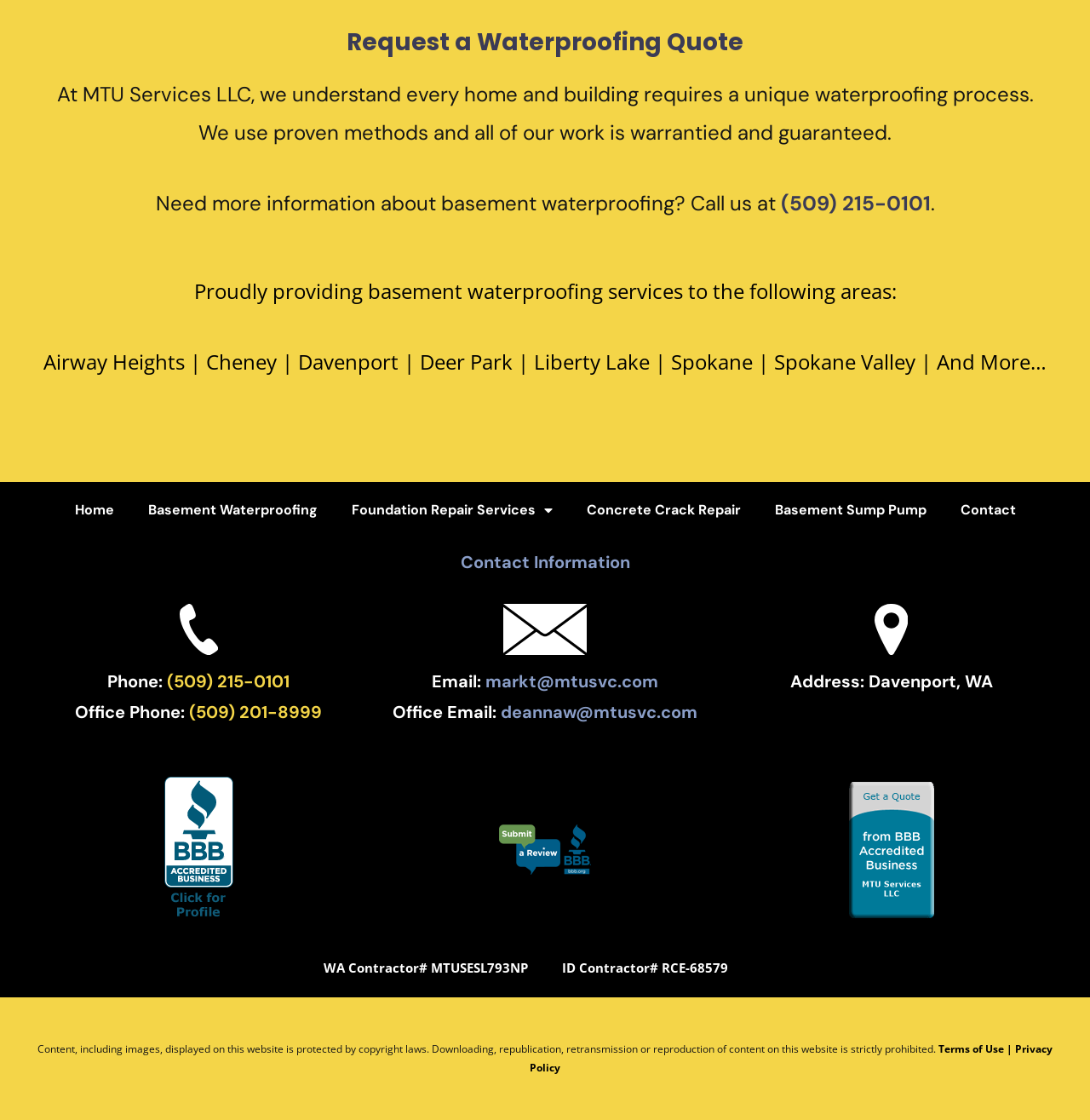Provide the bounding box coordinates for the UI element described in this sentence: "Liberty Lake". The coordinates should be four float values between 0 and 1, i.e., [left, top, right, bottom].

[0.49, 0.31, 0.596, 0.335]